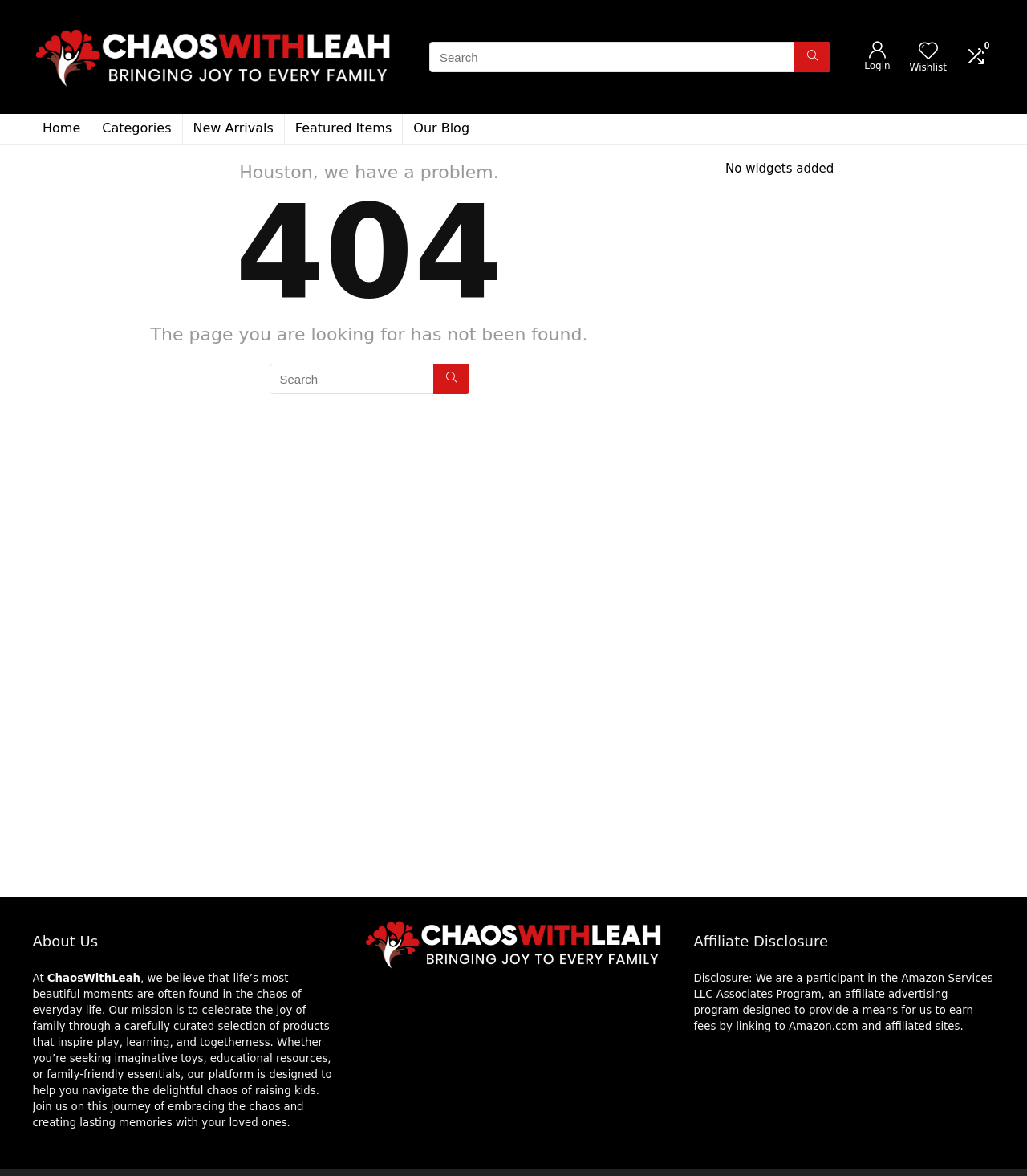Determine the bounding box coordinates of the clickable element necessary to fulfill the instruction: "View Wishlist". Provide the coordinates as four float numbers within the 0 to 1 range, i.e., [left, top, right, bottom].

[0.894, 0.034, 0.913, 0.054]